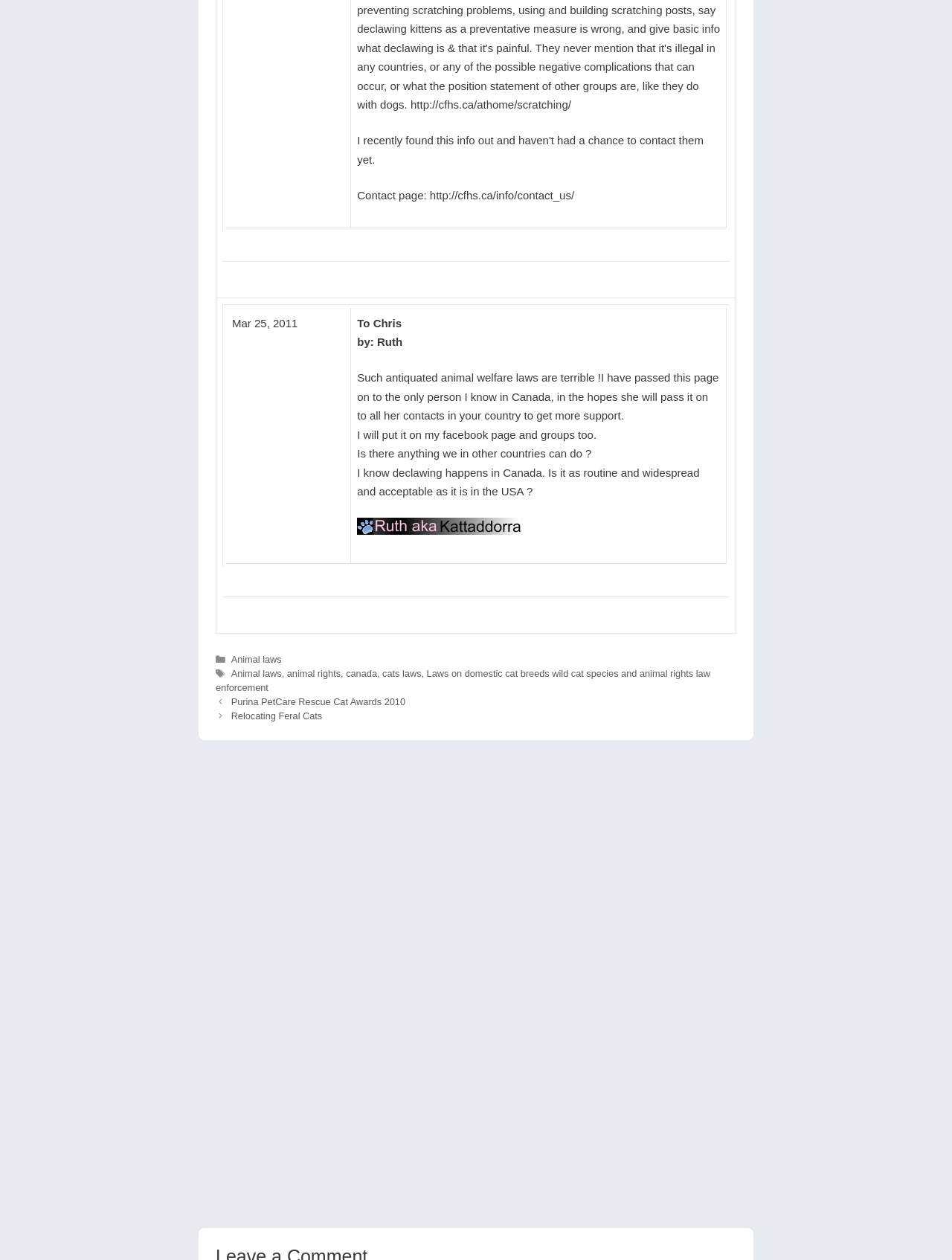What is the text above the table?
Could you give a comprehensive explanation in response to this question?

I did not find any text above the table with the bounding box coordinates [0.234, 0.241, 0.766, 0.45]